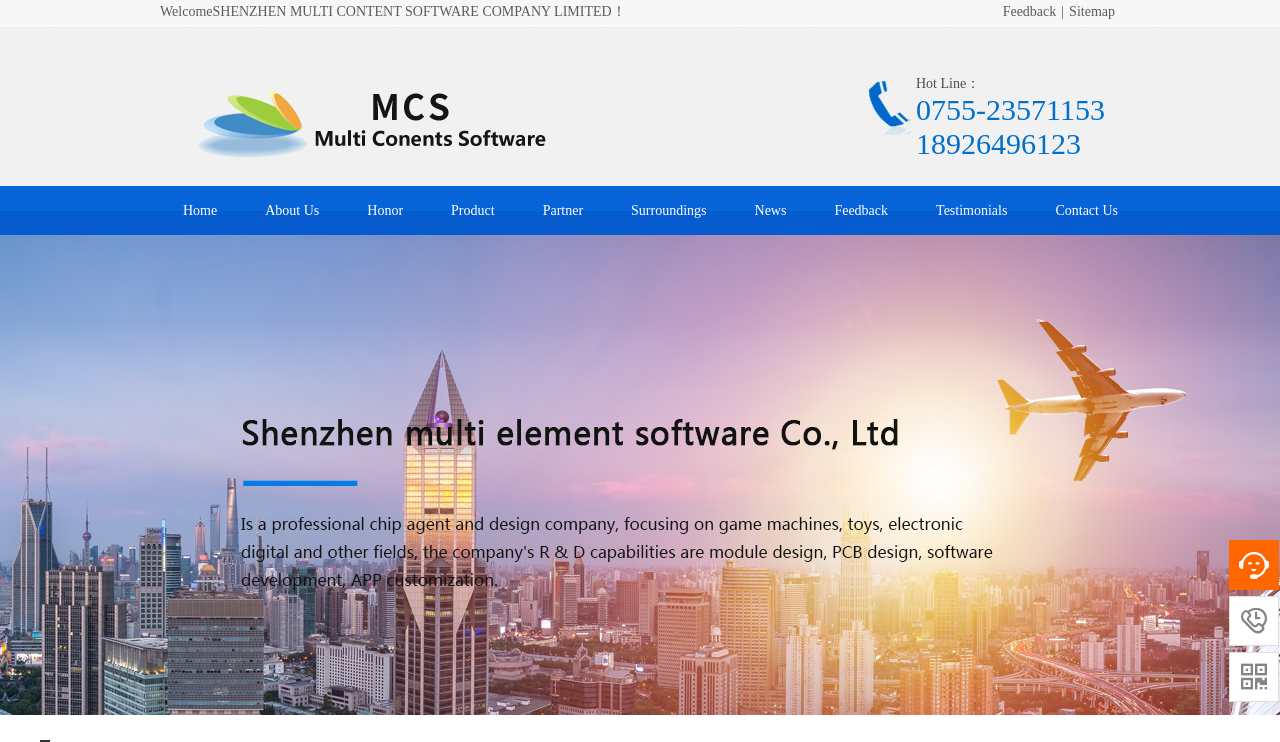Determine the bounding box coordinates for the clickable element to execute this instruction: "Contact Us". Provide the coordinates as four float numbers between 0 and 1, i.e., [left, top, right, bottom].

[0.805, 0.251, 0.893, 0.317]